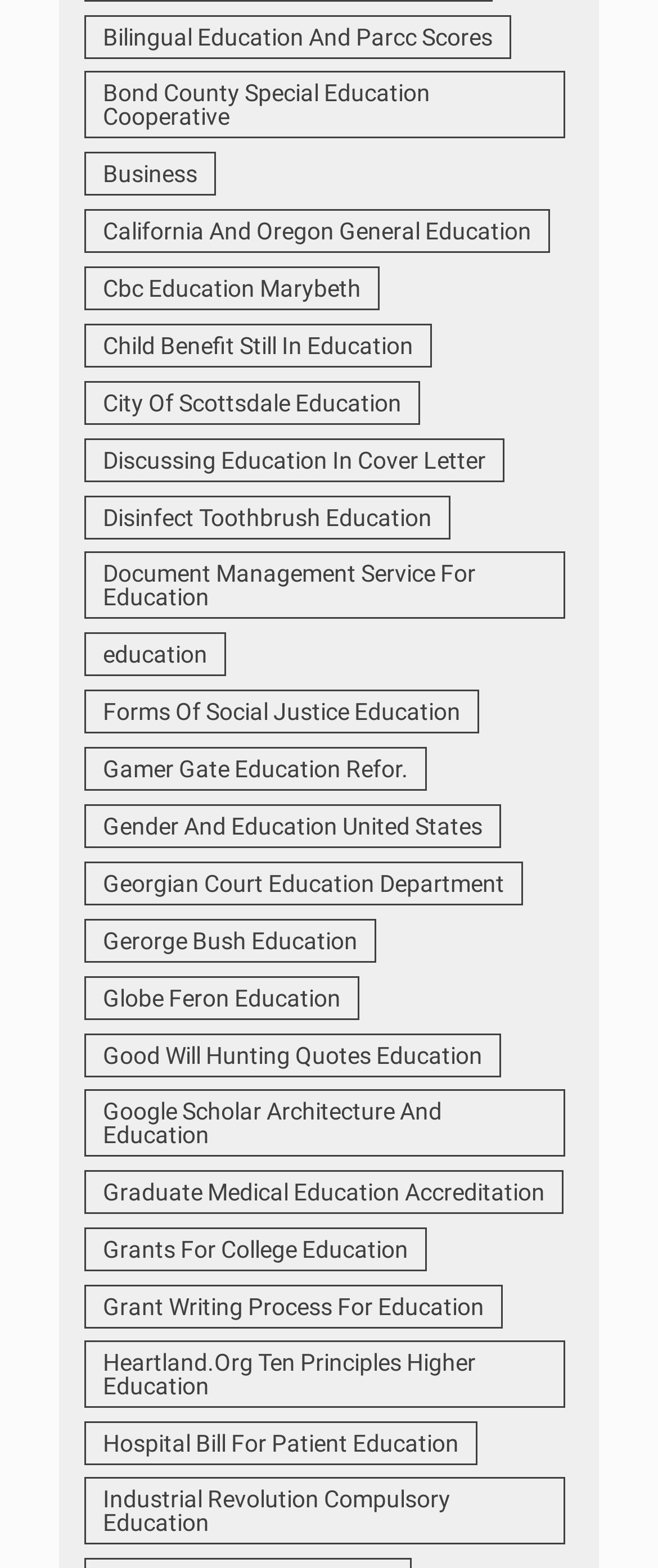Refer to the element description Good Will Hunting Quotes Education and identify the corresponding bounding box in the screenshot. Format the coordinates as (top-left x, top-left y, bottom-right x, bottom-right y) with values in the range of 0 to 1.

[0.128, 0.659, 0.762, 0.687]